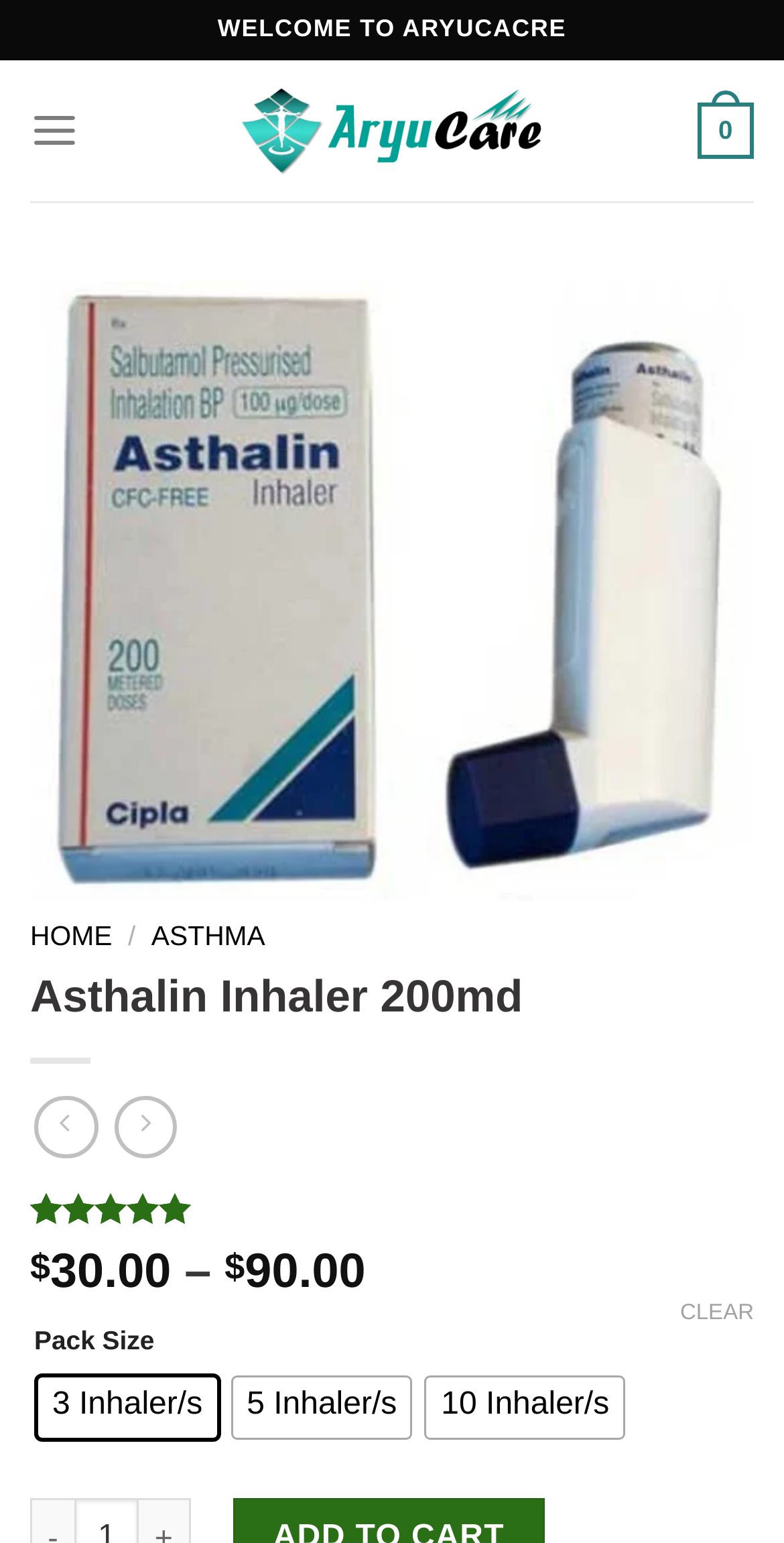Can you show the bounding box coordinates of the region to click on to complete the task described in the instruction: "Select the HOME menu"?

[0.038, 0.597, 0.143, 0.616]